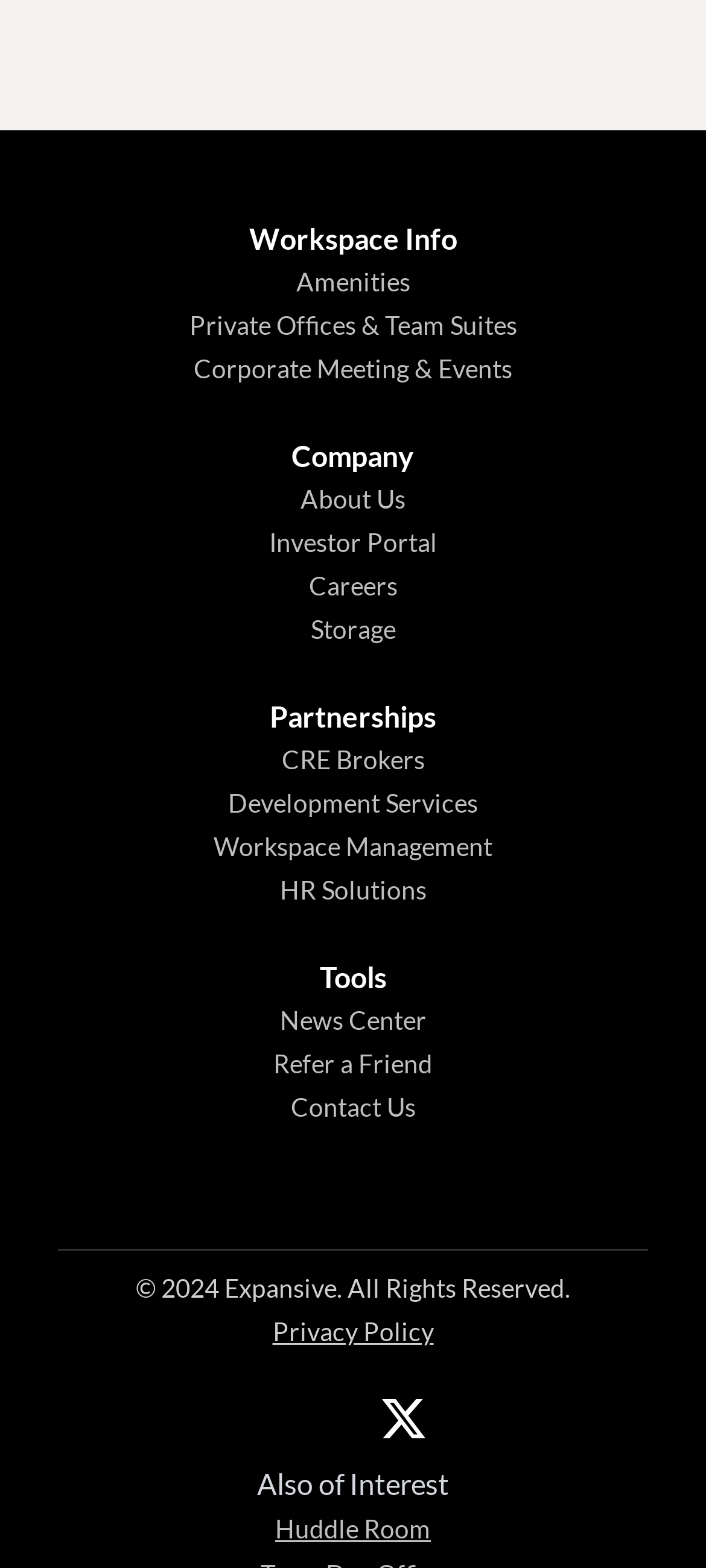Please identify the bounding box coordinates of the region to click in order to complete the given instruction: "Learn about private offices and team suites". The coordinates should be four float numbers between 0 and 1, i.e., [left, top, right, bottom].

[0.268, 0.197, 0.732, 0.23]